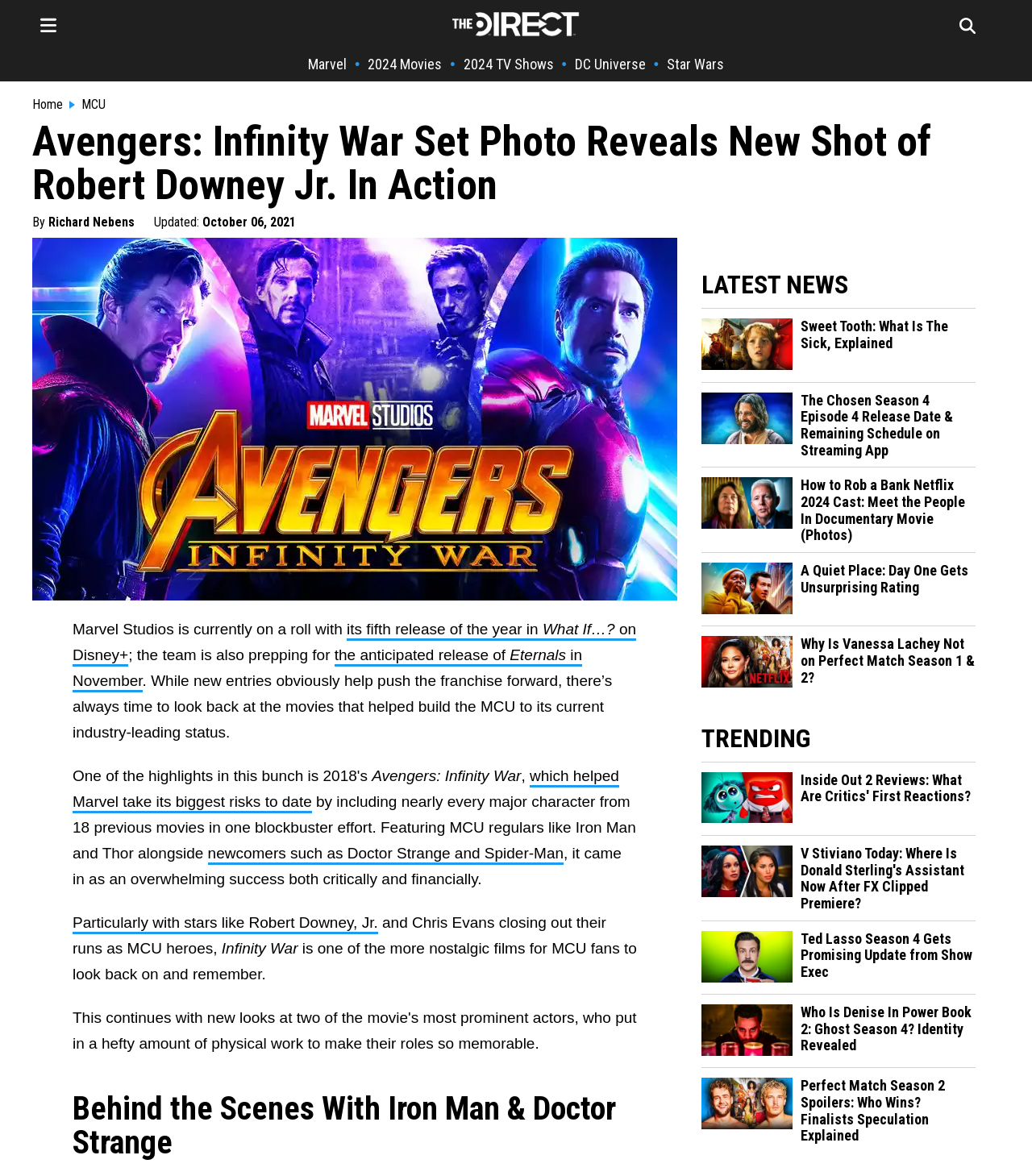Provide the bounding box coordinates of the UI element that matches the description: "parent_node: Shadow of Death: 格斗角色扮演游戏".

None